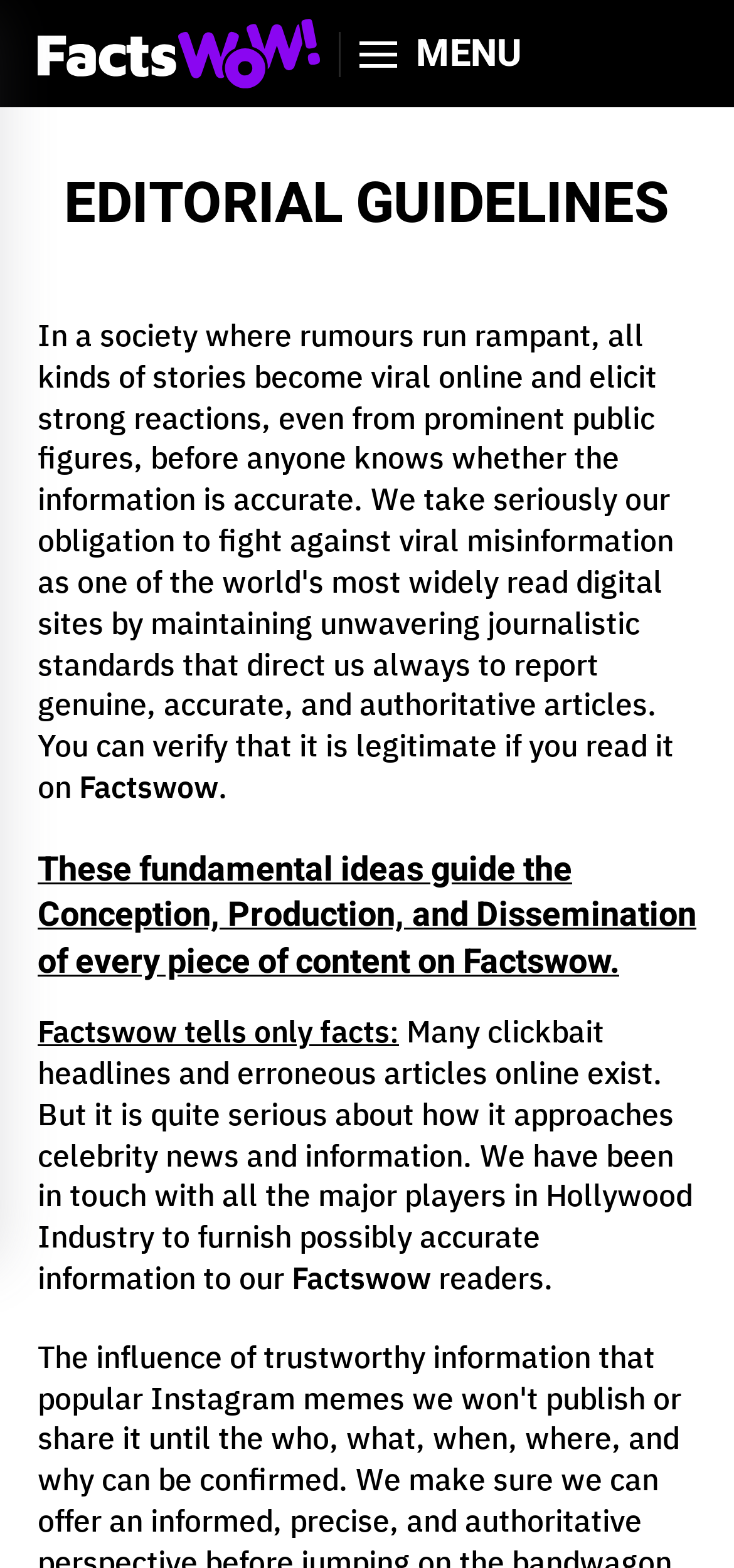What is the name of the website?
Provide a one-word or short-phrase answer based on the image.

FactsWOW